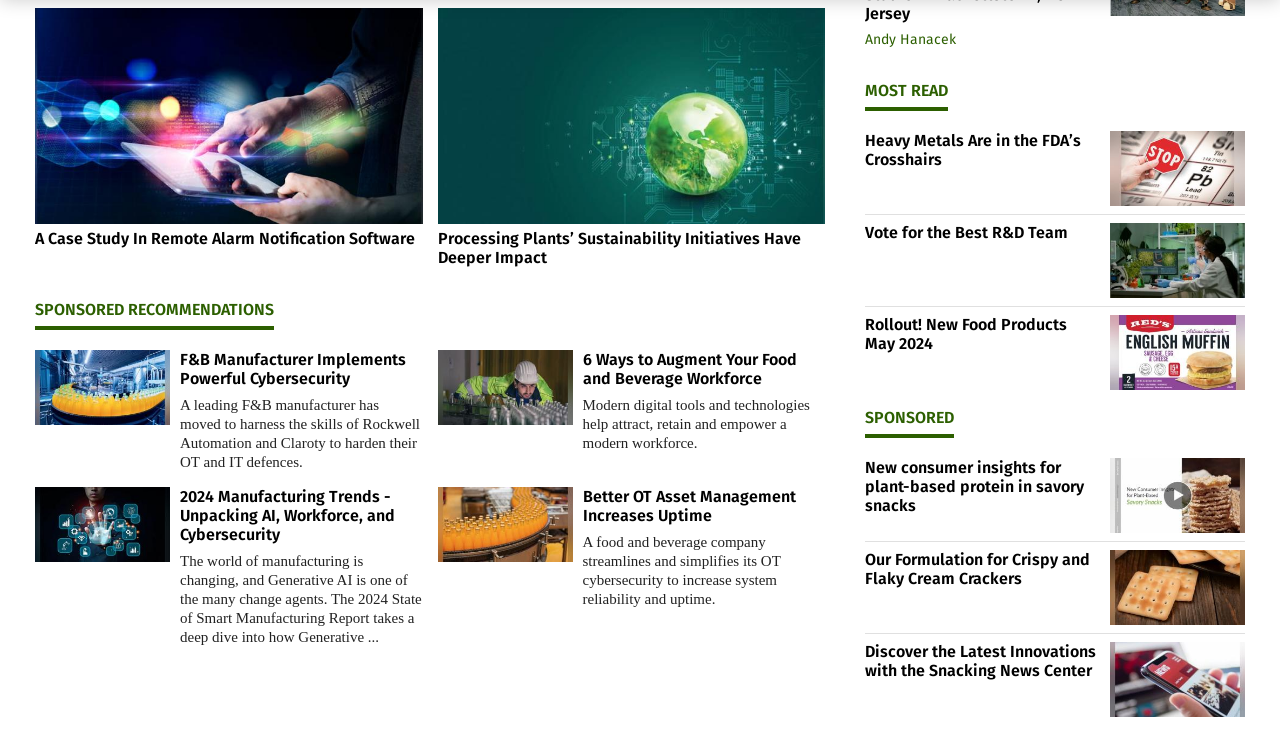Please provide a one-word or phrase answer to the question: 
What is the topic of the article with the author Andy Hanacek?

Not specified